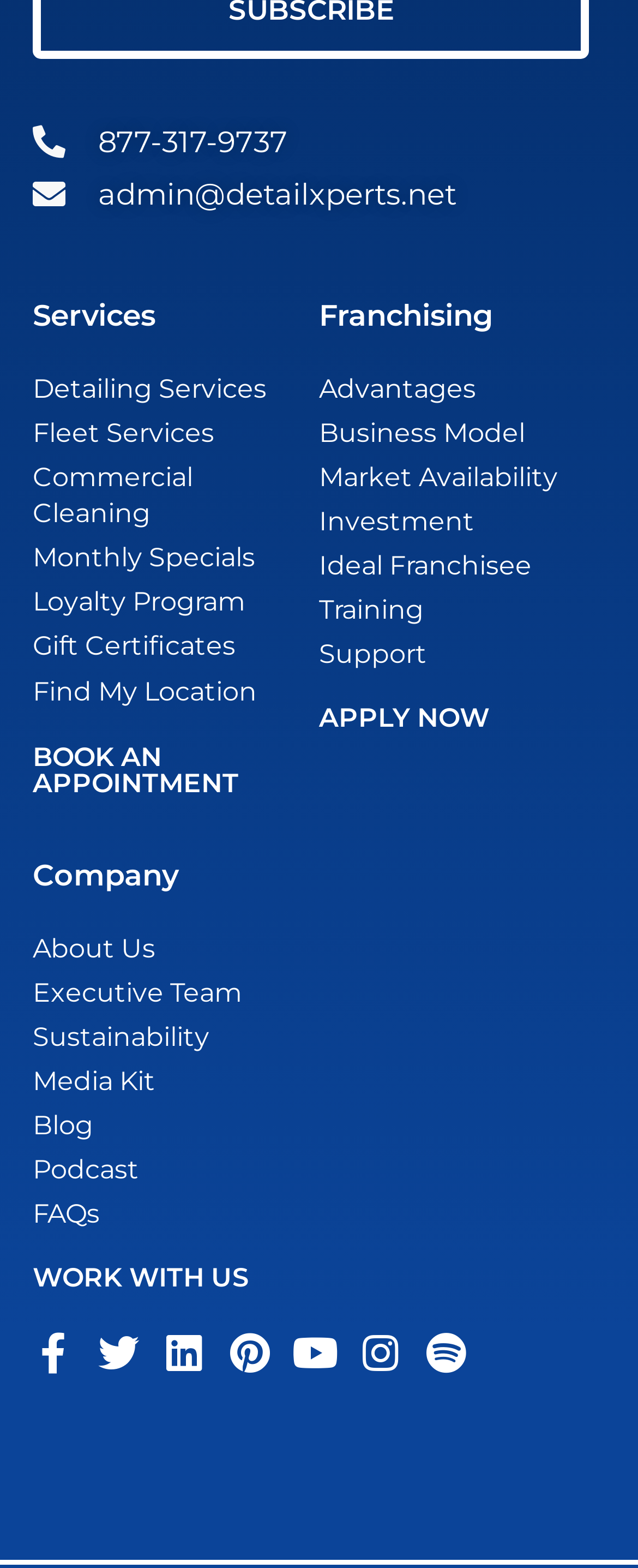What is the last link in the 'Franchising' section?
Answer with a single word or phrase by referring to the visual content.

Support